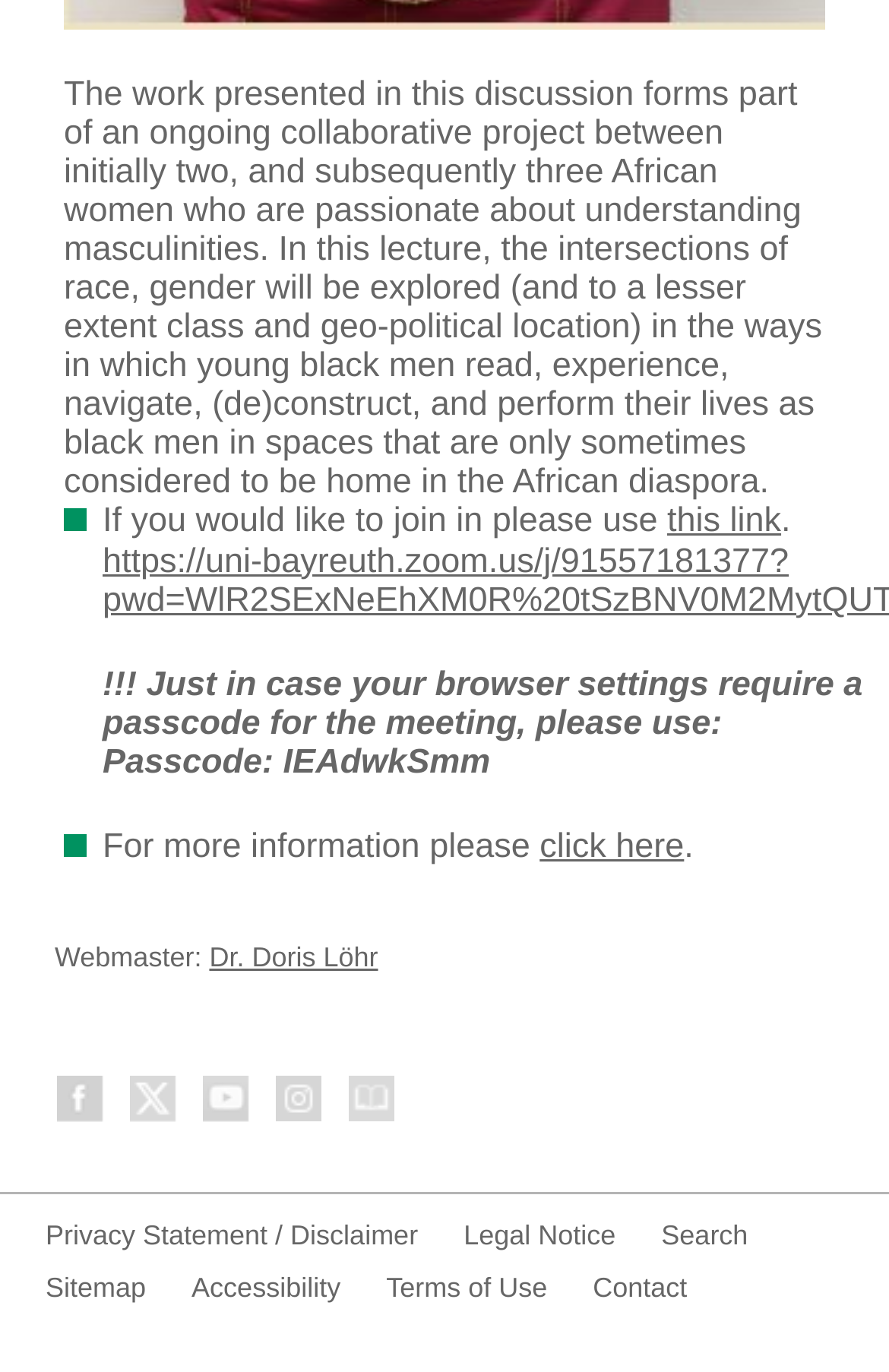Identify the bounding box coordinates for the element you need to click to achieve the following task: "Click the link to join the meeting". Provide the bounding box coordinates as four float numbers between 0 and 1, in the form [left, top, right, bottom].

[0.75, 0.365, 0.879, 0.393]